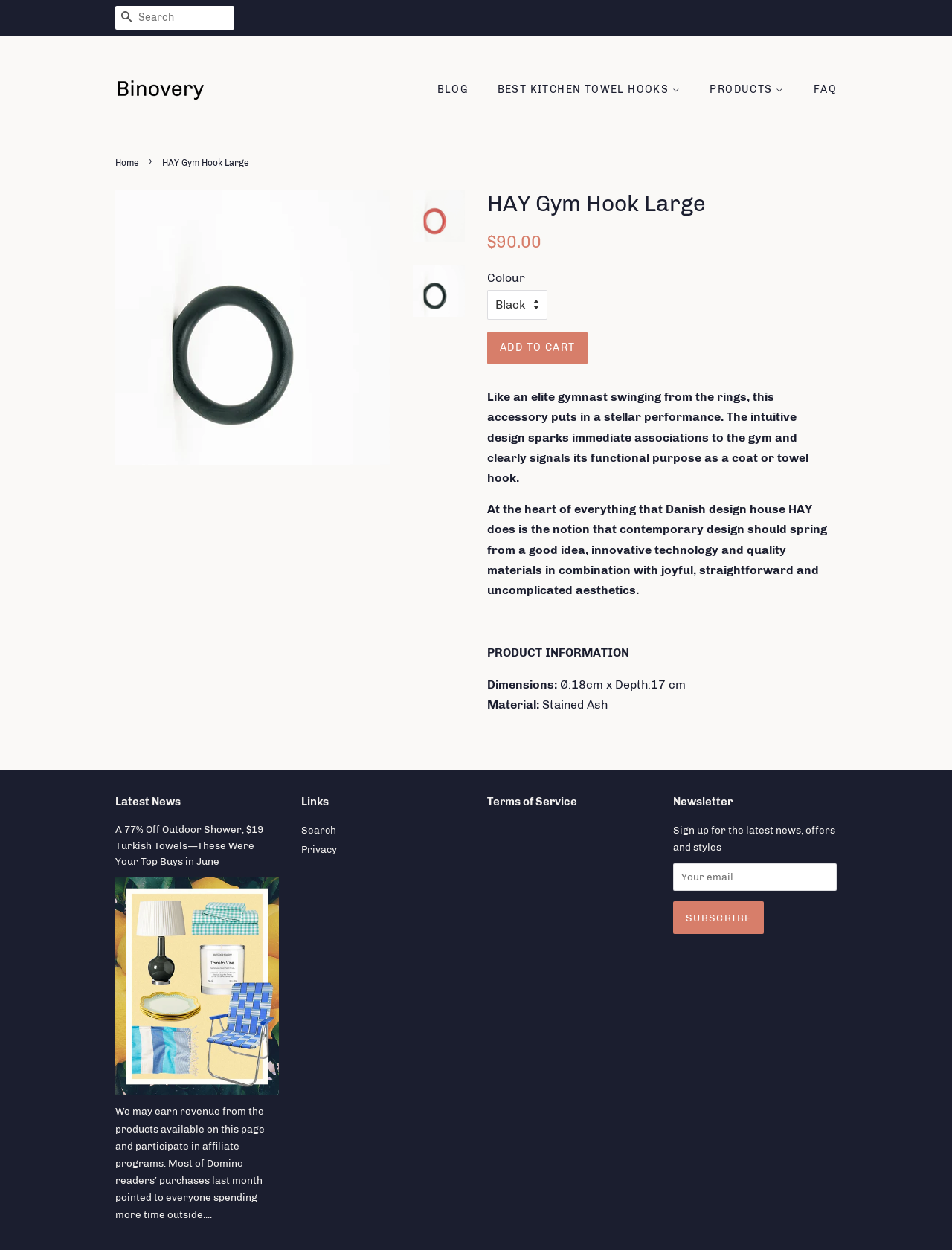What is the name of the product?
Please provide a single word or phrase as your answer based on the screenshot.

HAY Gym Hook Large